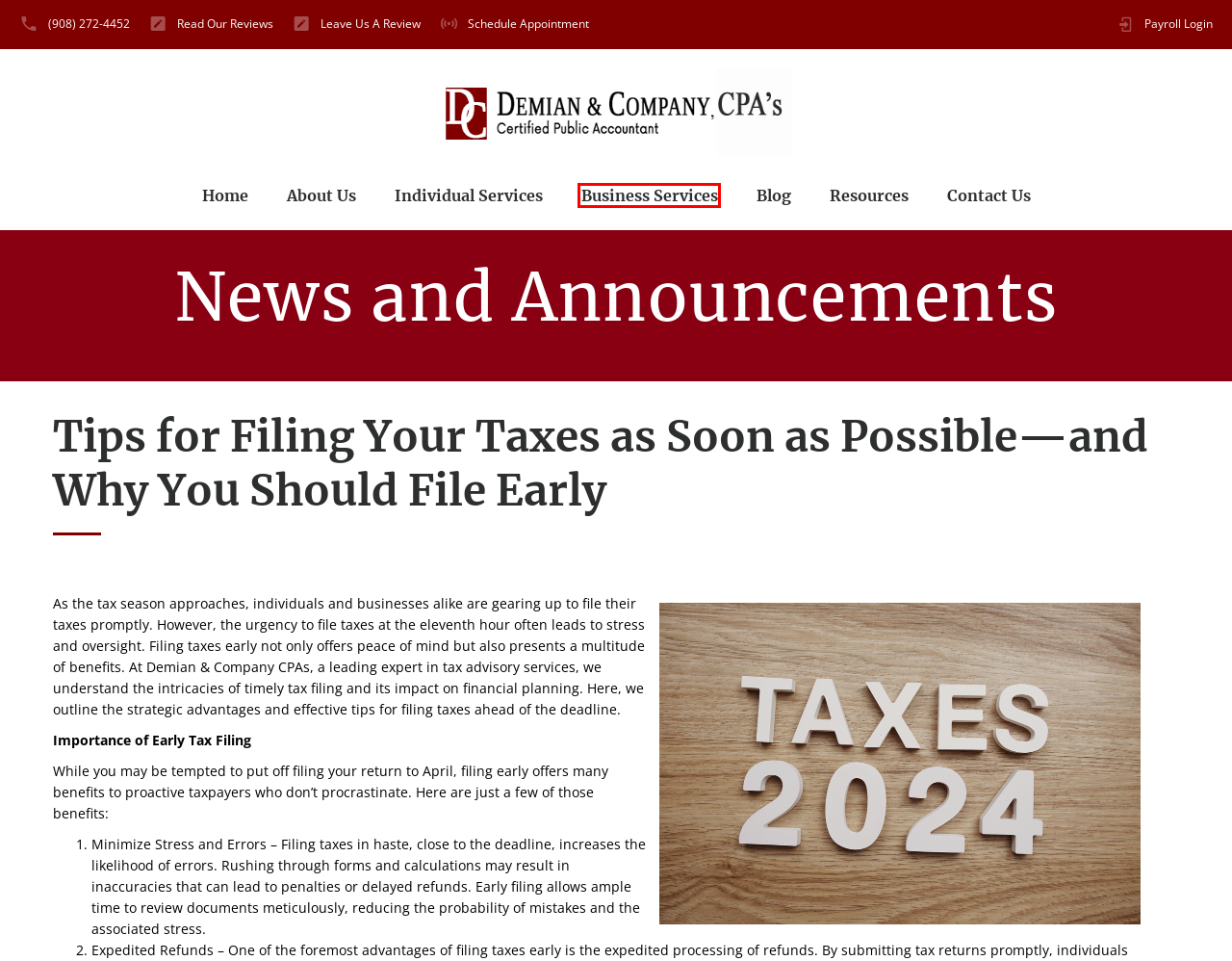Review the screenshot of a webpage containing a red bounding box around an element. Select the description that best matches the new webpage after clicking the highlighted element. The options are:
A. CPA Tax Preparation Services Resource Page | East Brunswick, Roselle, Westfield, Cranford, NJ
B. Business Services
C. About Demian and Company, Cranford NJ Accounting Firm
D. News and Announcements | Demian and Company, CPA
E. Individual Tax Return Preparer | Demian and Company, CPA Firm
F. Tax Preparation - Individuals & Businesses | Demian & Company, CPA's
G. Contact – Call Today For Your Appointment | Demian & Company, CPA
H. Demian and Company, LLC

B